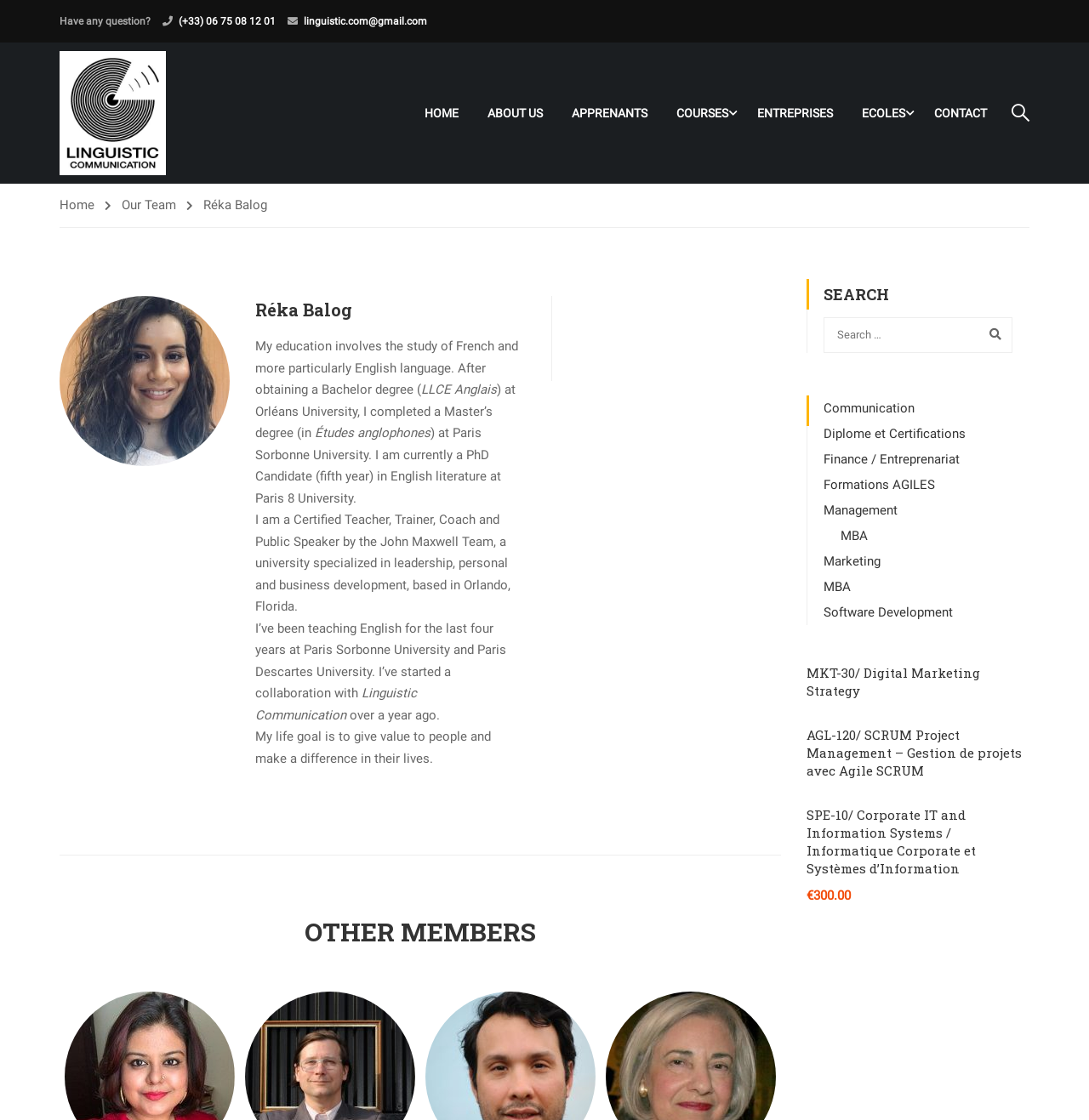From the given element description: "name="s" placeholder="Search …"", find the bounding box for the UI element. Provide the coordinates as four float numbers between 0 and 1, in the order [left, top, right, bottom].

[0.756, 0.283, 0.93, 0.315]